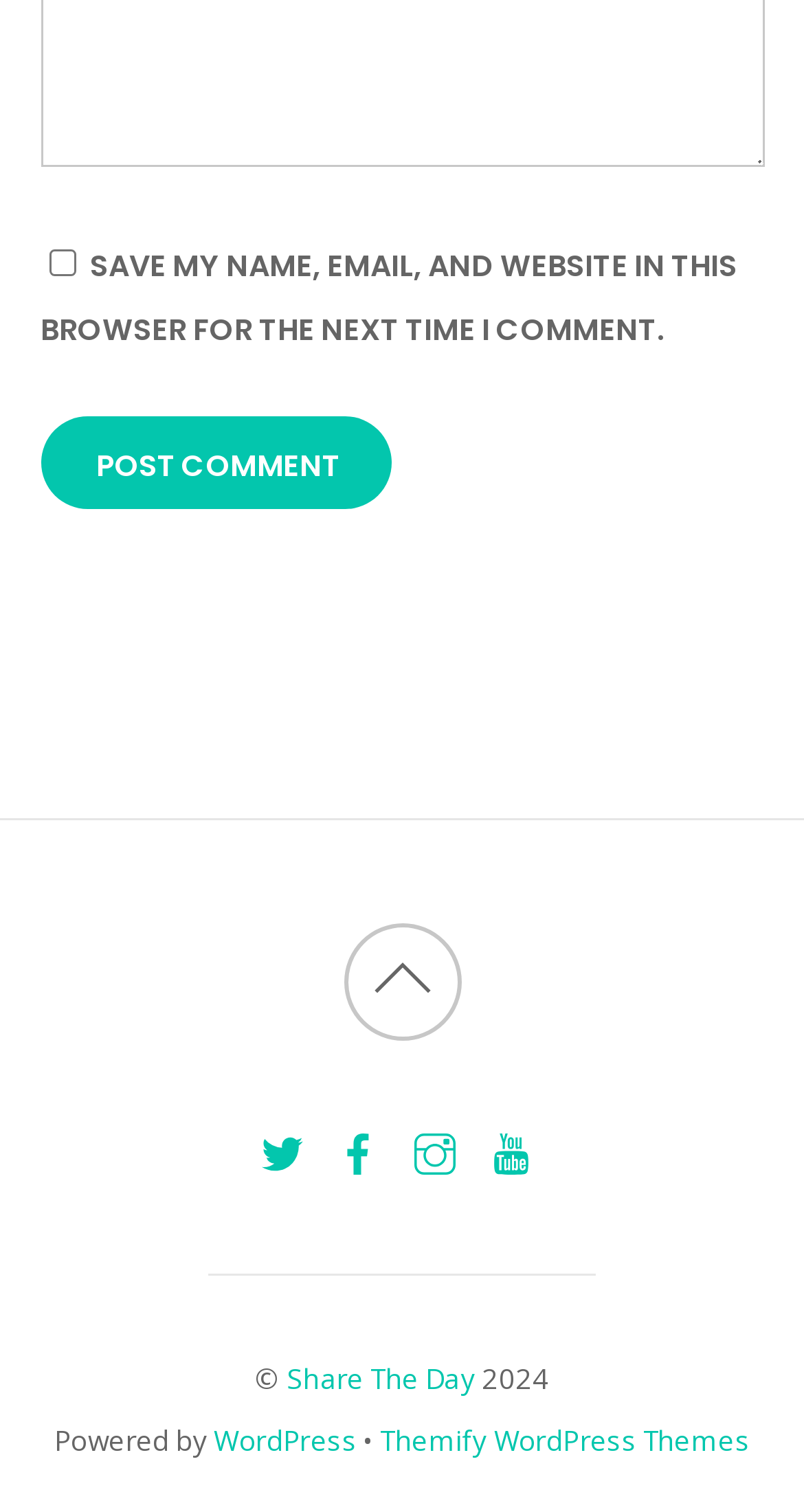Respond with a single word or phrase:
How many social media links are there?

4